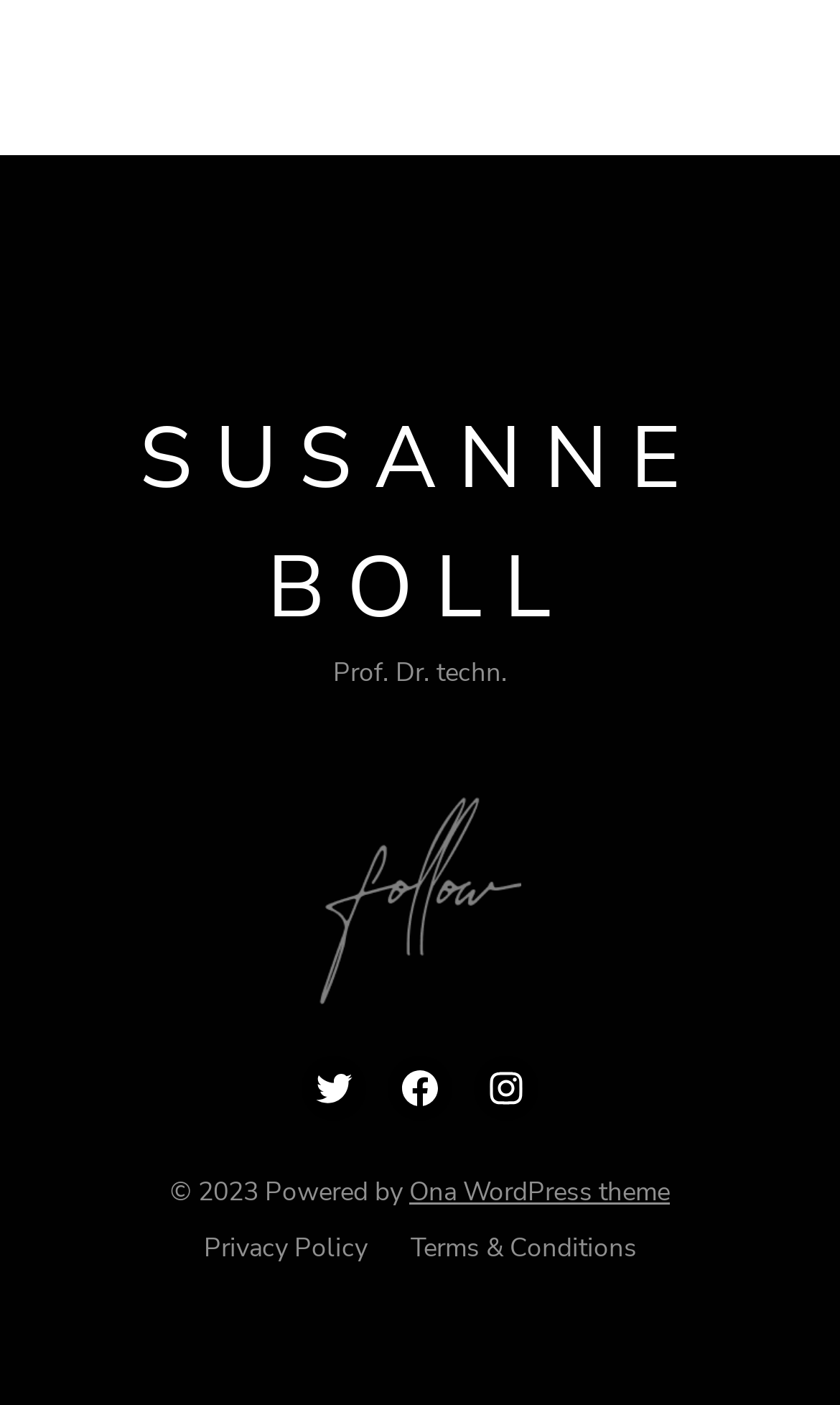Give a concise answer of one word or phrase to the question: 
What is the name of the WordPress theme used?

Ona WordPress theme